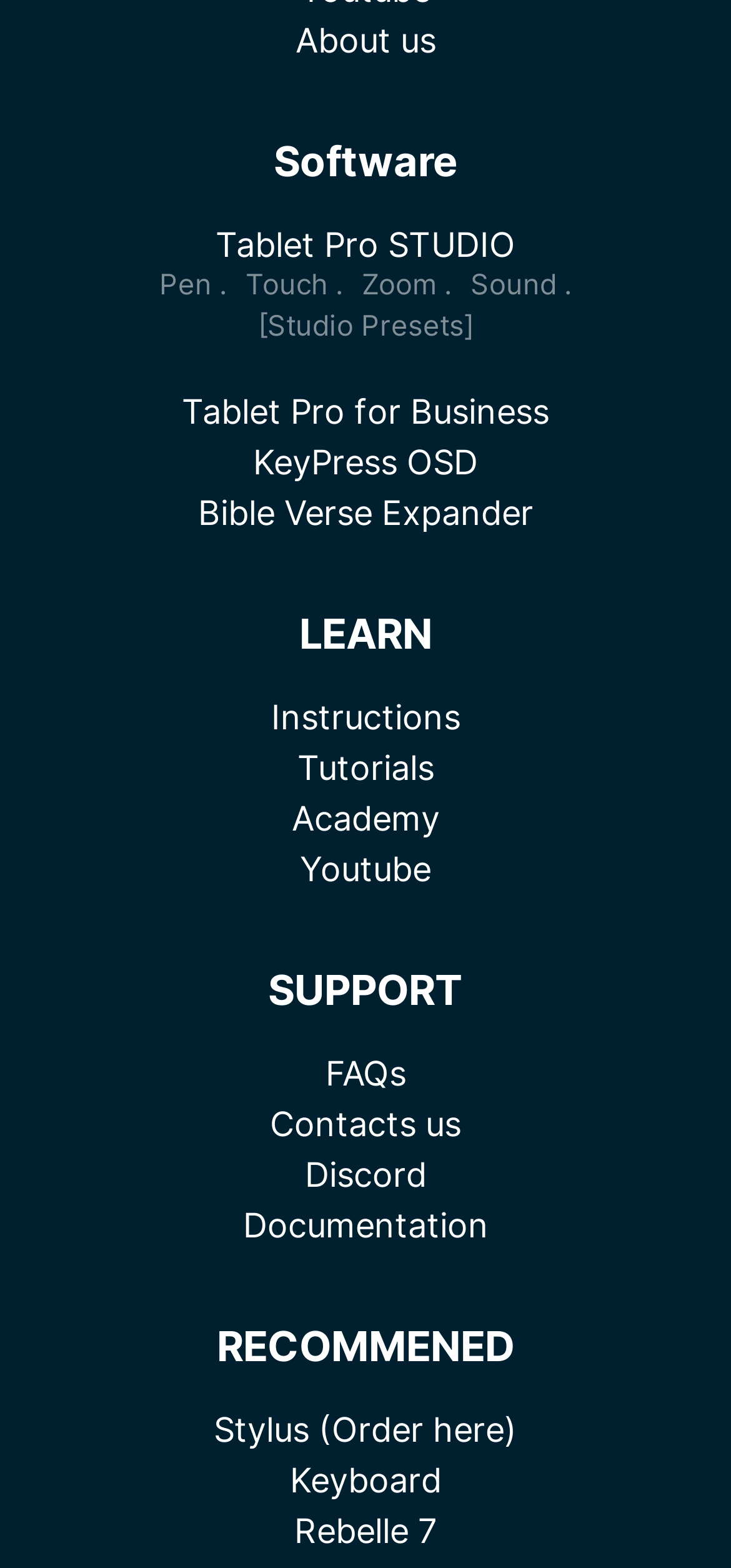Locate the bounding box coordinates of the clickable area needed to fulfill the instruction: "Click on About us".

[0.077, 0.009, 0.923, 0.041]